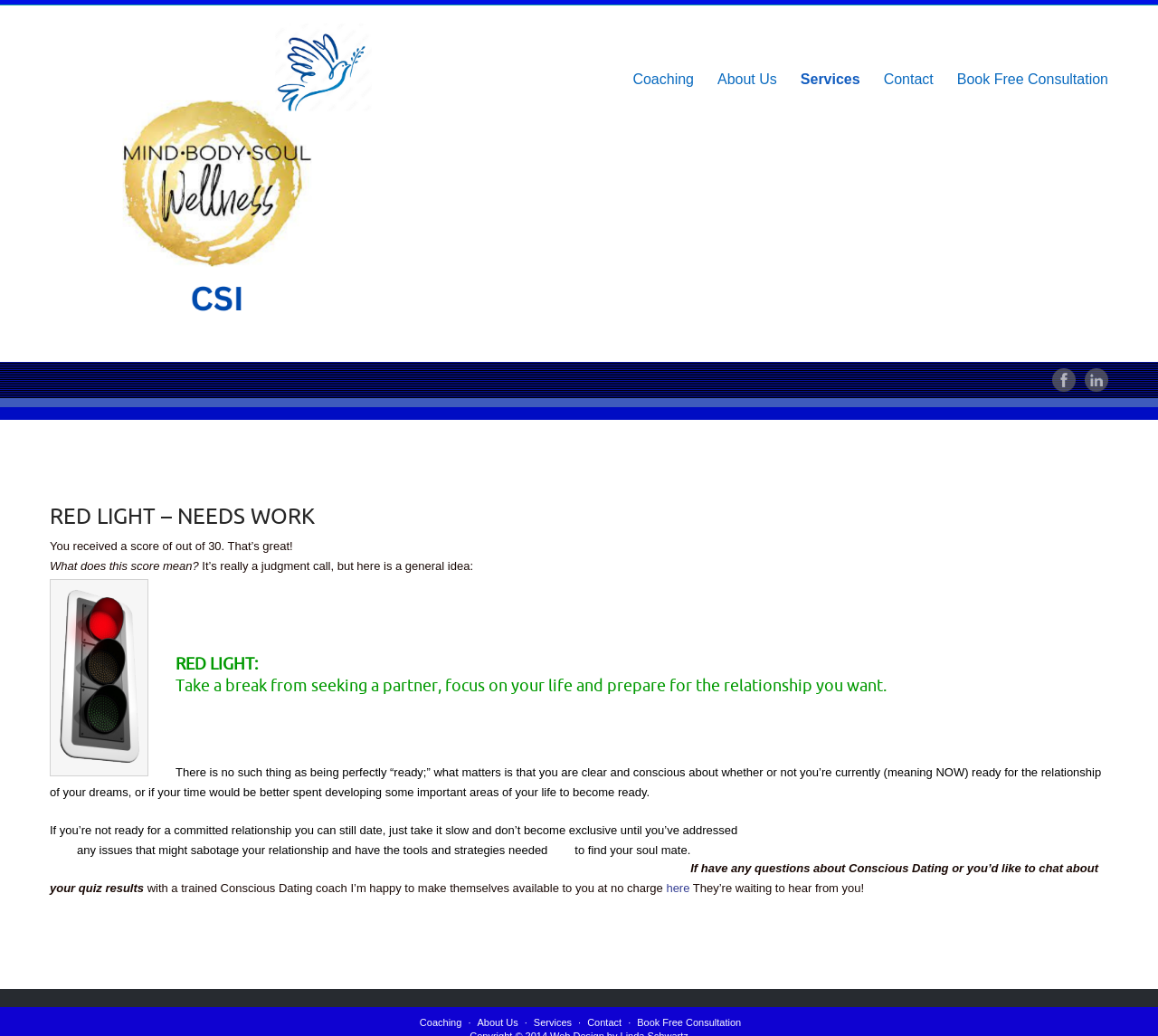Please find and report the bounding box coordinates of the element to click in order to perform the following action: "Click the 'Book Free Consultation' link". The coordinates should be expressed as four float numbers between 0 and 1, in the format [left, top, right, bottom].

[0.826, 0.051, 0.957, 0.102]